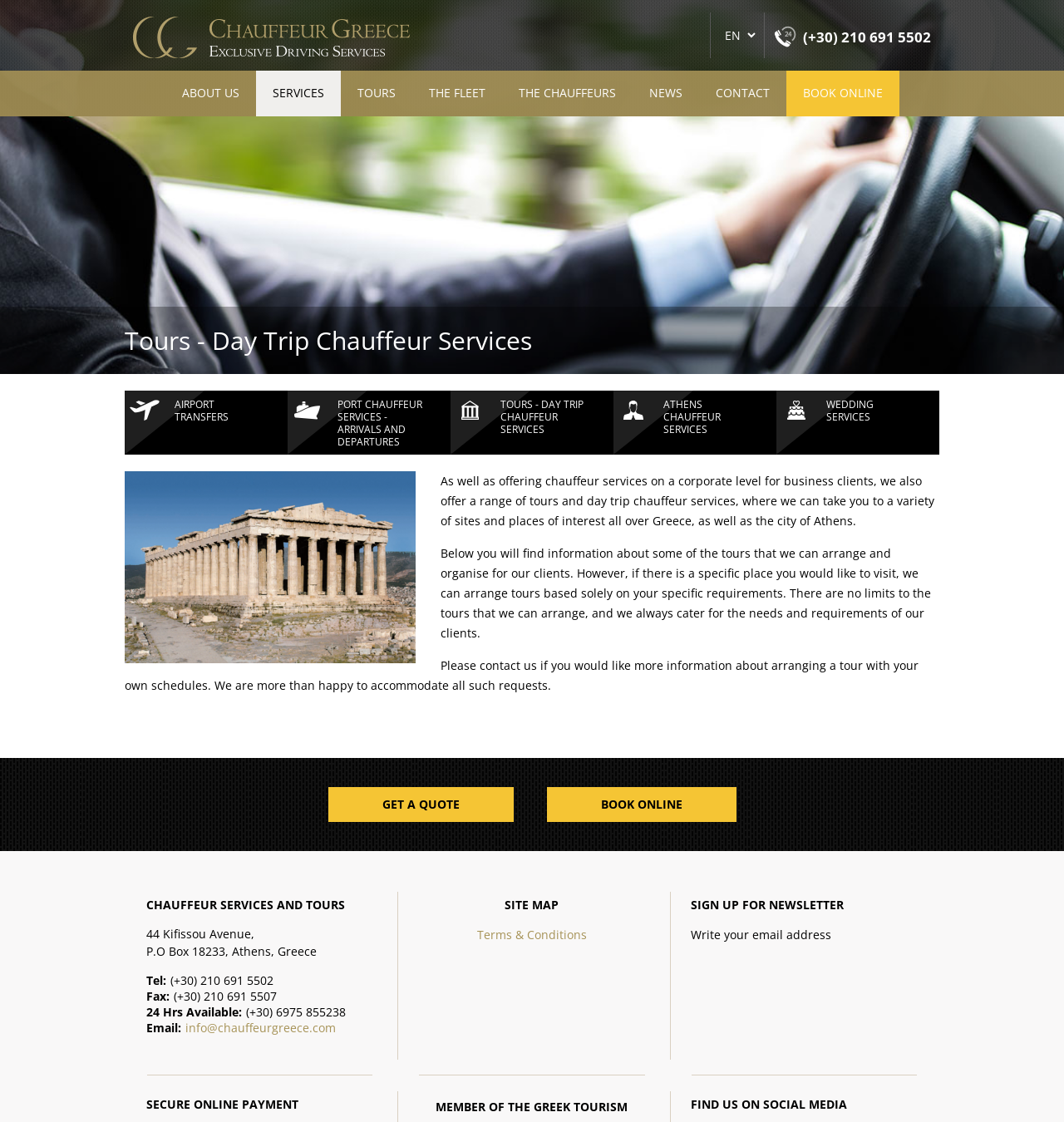What is the phone number for 24 Hrs Available?
Please elaborate on the answer to the question with detailed information.

I found the phone number by looking at the section with contact information, where it says '24 Hrs Available:' and then the phone number is listed as '(+30) 6975 855238'.